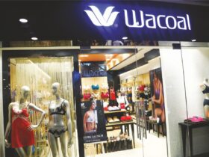Give a thorough description of the image, including any visible elements and their relationships.

The image showcases the storefront of Wacoal, a well-known lingerie brand. The facade features a prominent sign displaying the brand's logo, characterized by a stylized "W". Inside the store, several mannequins are dressed in a variety of lingerie, highlighting the brand's offerings. The display includes colorful bras and panties arranged attractively to draw the attention of potential customers. Warm lighting enhances the inviting atmosphere, showcasing the products effectively. This visual representation reflects Wacoal's focus on providing stylish and comfortable lingerie for its clientele.